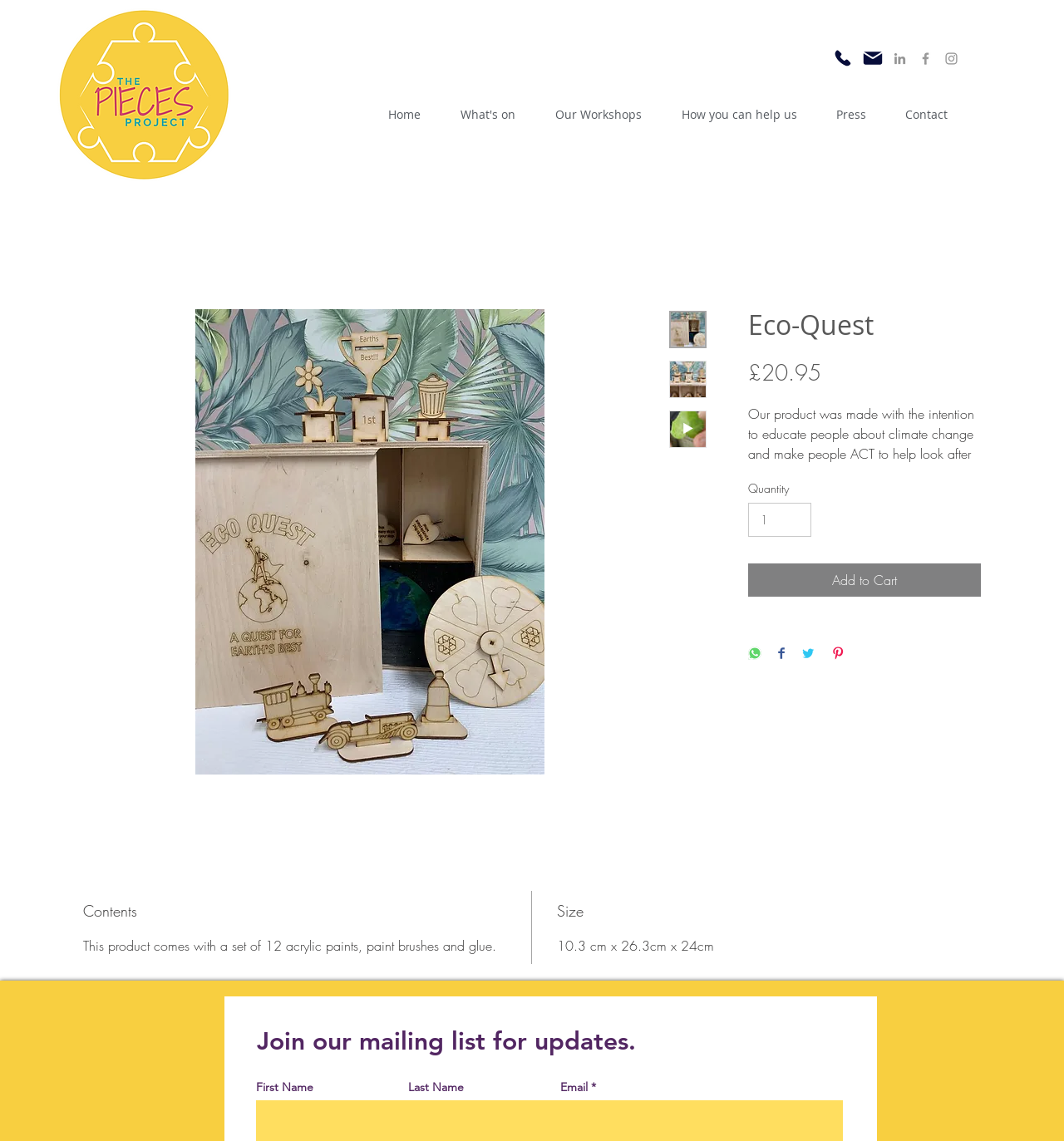Give a detailed account of the webpage's layout and content.

This webpage is about a product called Eco-Quest, which is a game designed to educate people about climate change and encourage them to take action to help the planet. The game is made from recycled wood and is intended to be played with family members.

At the top of the page, there is a logo of The PIECES Project, which is an image with a link. To the right of the logo, there are contact information and social media links, including phone number, email, and links to LinkedIn, Facebook, and Instagram.

Below the top section, there is a navigation menu with links to different parts of the website, including Home, What's on, Our Workshops, How you can help us, Press, and Contact.

The main content of the page is about the Eco-Quest game. There is a large image of the game, and below it, there are several buttons with thumbnails of the game. To the right of the image, there is a heading with the game's name, followed by a description of the game, its price, and a section to select the quantity and add it to the cart. There are also buttons to share the game on WhatsApp, Facebook, Twitter, and Pinterest.

Further down the page, there are sections describing the contents of the game, including a set of acrylic paints, paint brushes, and glue, and the size of the game, which is 10.3 cm x 26.3cm x 24cm.

At the bottom of the page, there is a section to join the mailing list for updates, with fields to enter first name, last name, and email.